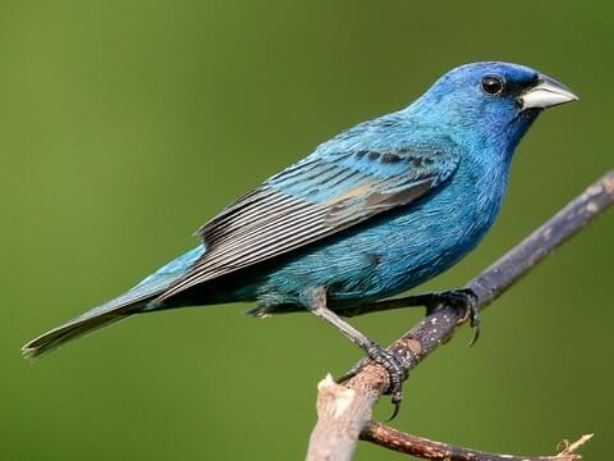Where do indigo buntings typically inhabit?
Give a single word or phrase as your answer by examining the image.

Open habitats